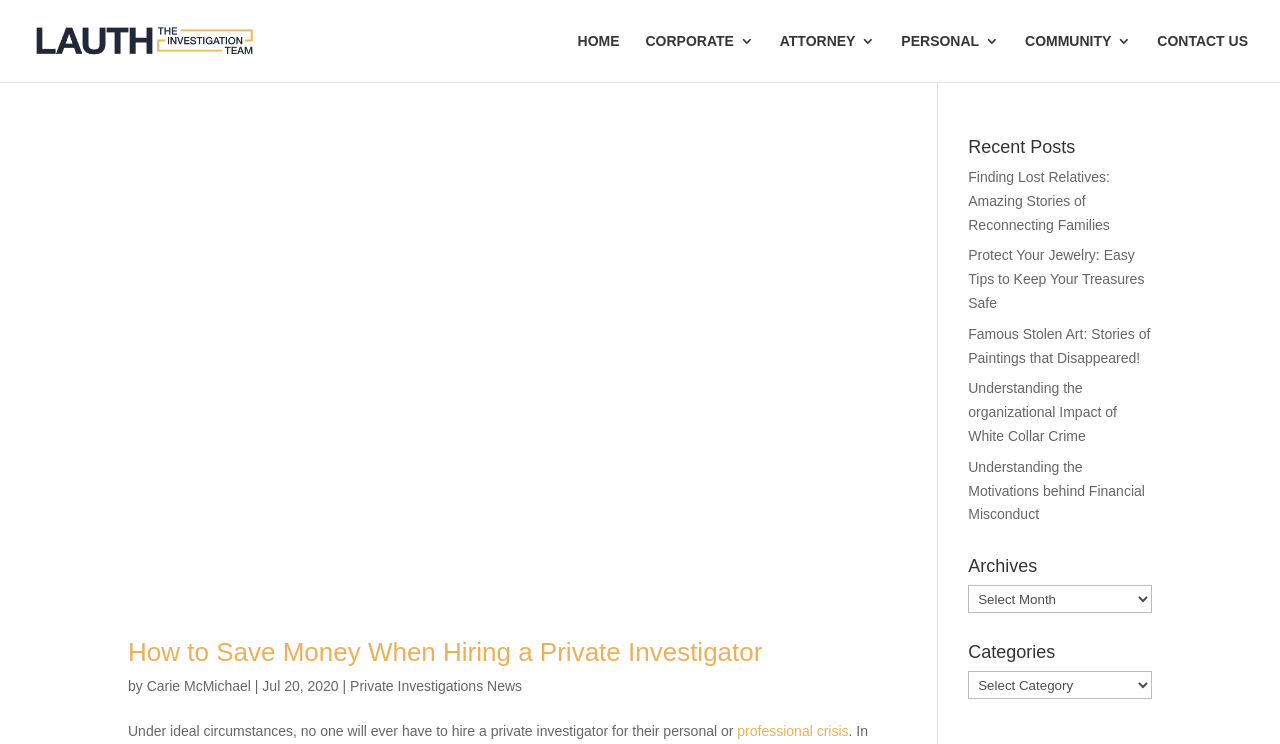Find the bounding box coordinates of the element's region that should be clicked in order to follow the given instruction: "View Recent Posts". The coordinates should consist of four float numbers between 0 and 1, i.e., [left, top, right, bottom].

[0.756, 0.185, 0.9, 0.223]